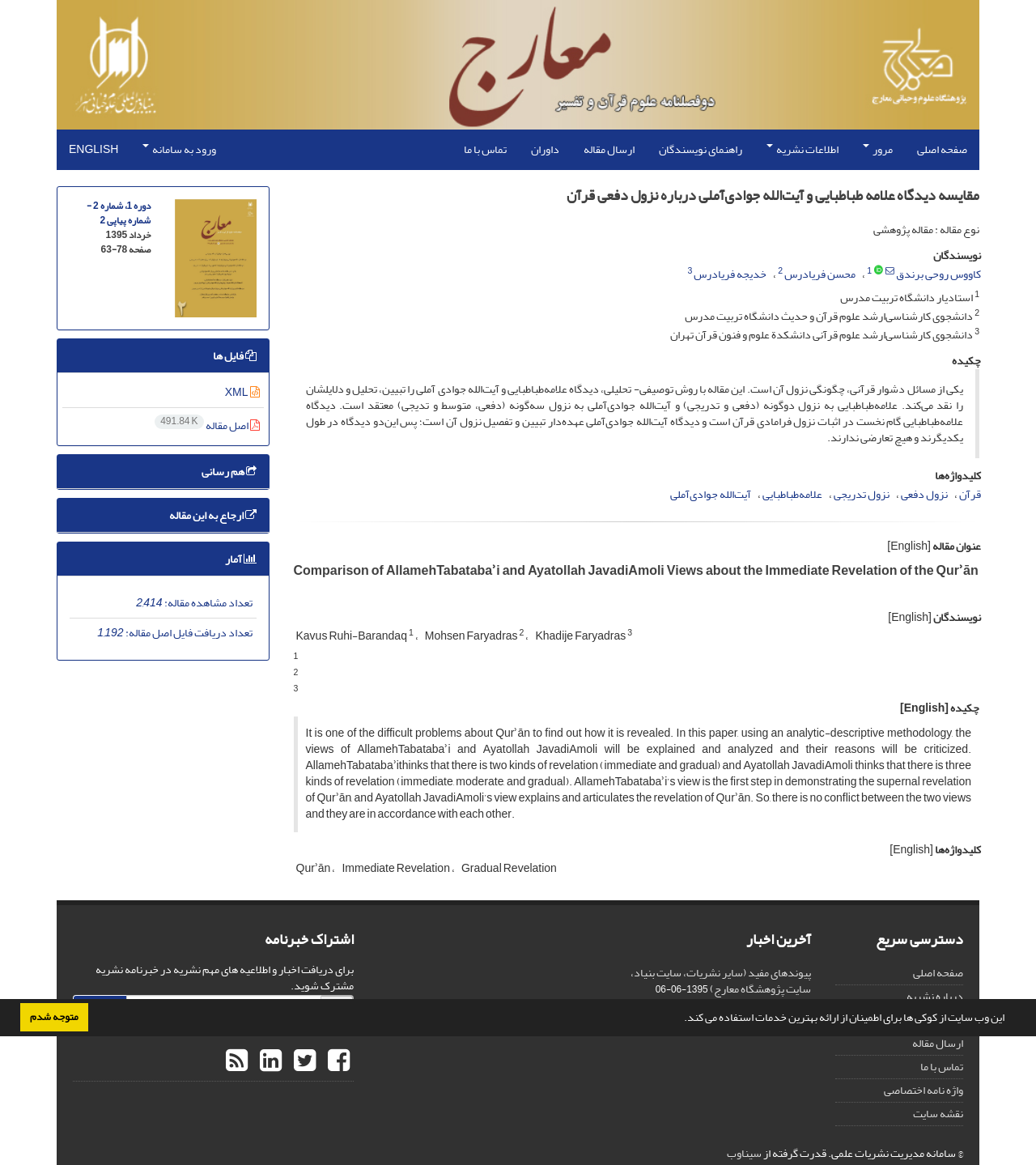Find the bounding box coordinates of the clickable area that will achieve the following instruction: "view the article by Kavus Ruhi-Barandaq".

[0.865, 0.226, 0.947, 0.245]